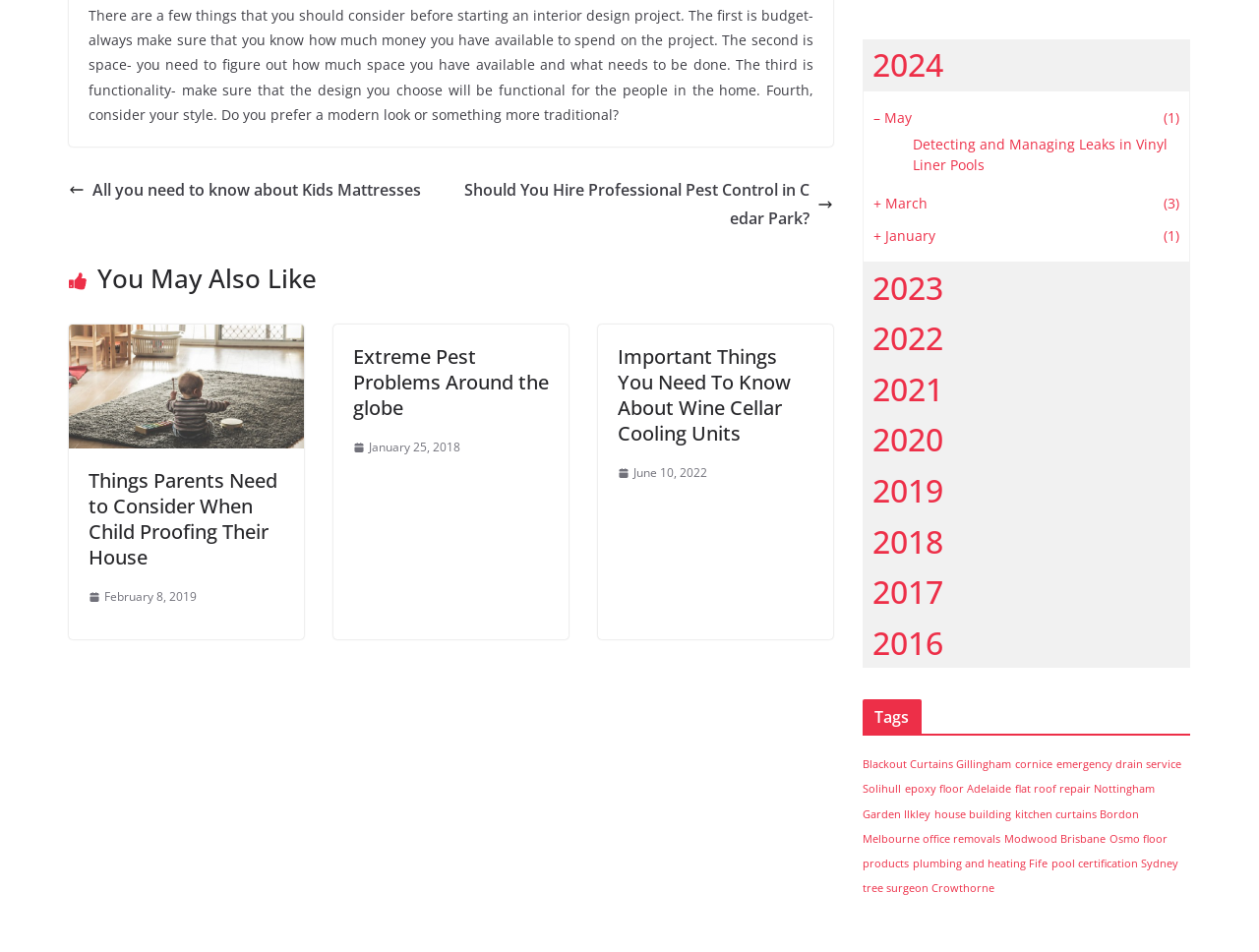Determine the bounding box of the UI element mentioned here: "house building". The coordinates must be in the format [left, top, right, bottom] with values ranging from 0 to 1.

[0.742, 0.848, 0.803, 0.862]